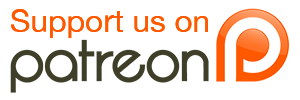What is the purpose of the graphic?
Based on the visual, give a brief answer using one word or a short phrase.

To promote support on Patreon